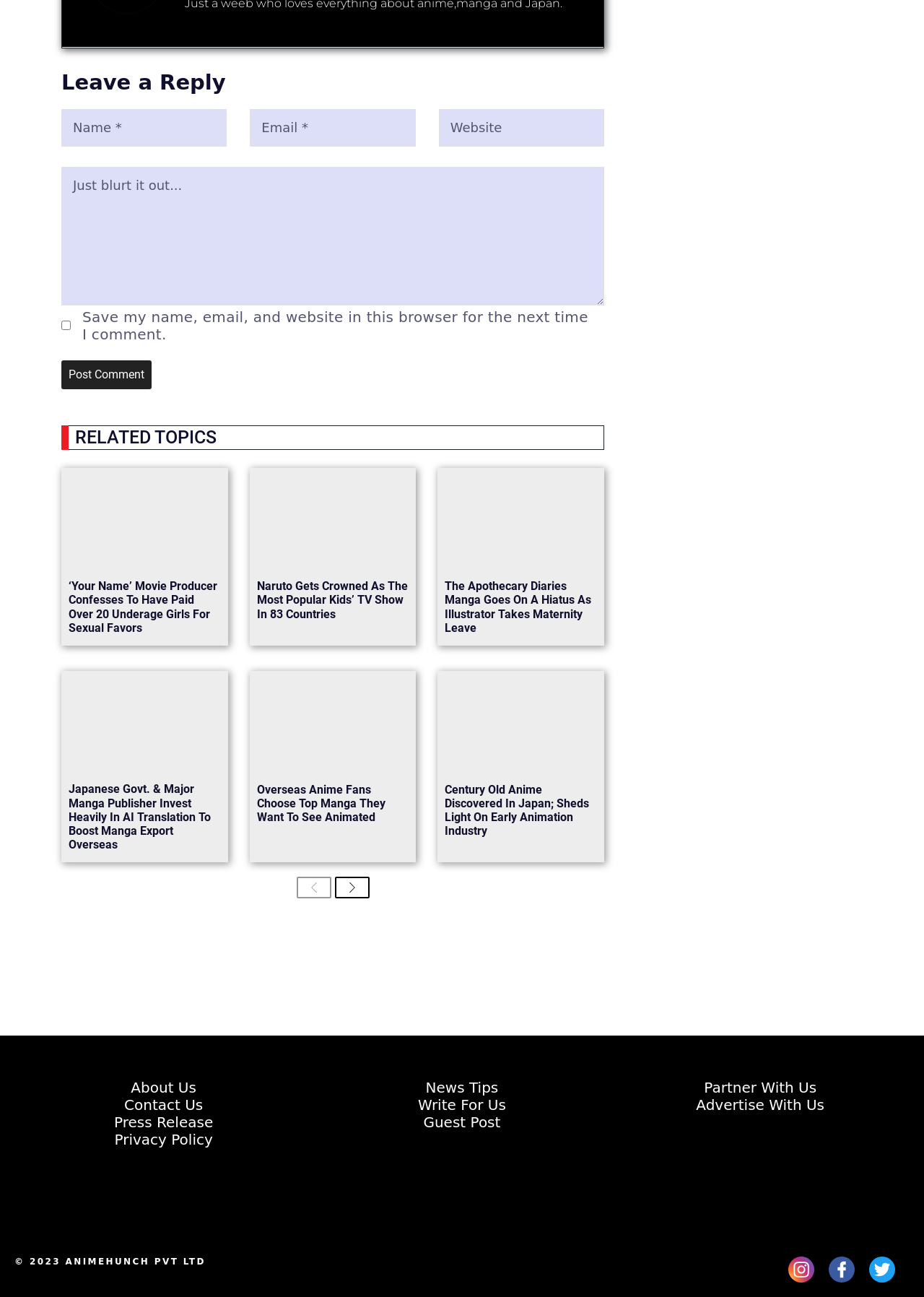Please identify the bounding box coordinates of the element that needs to be clicked to execute the following command: "post a comment". Provide the bounding box using four float numbers between 0 and 1, formatted as [left, top, right, bottom].

[0.066, 0.278, 0.164, 0.3]